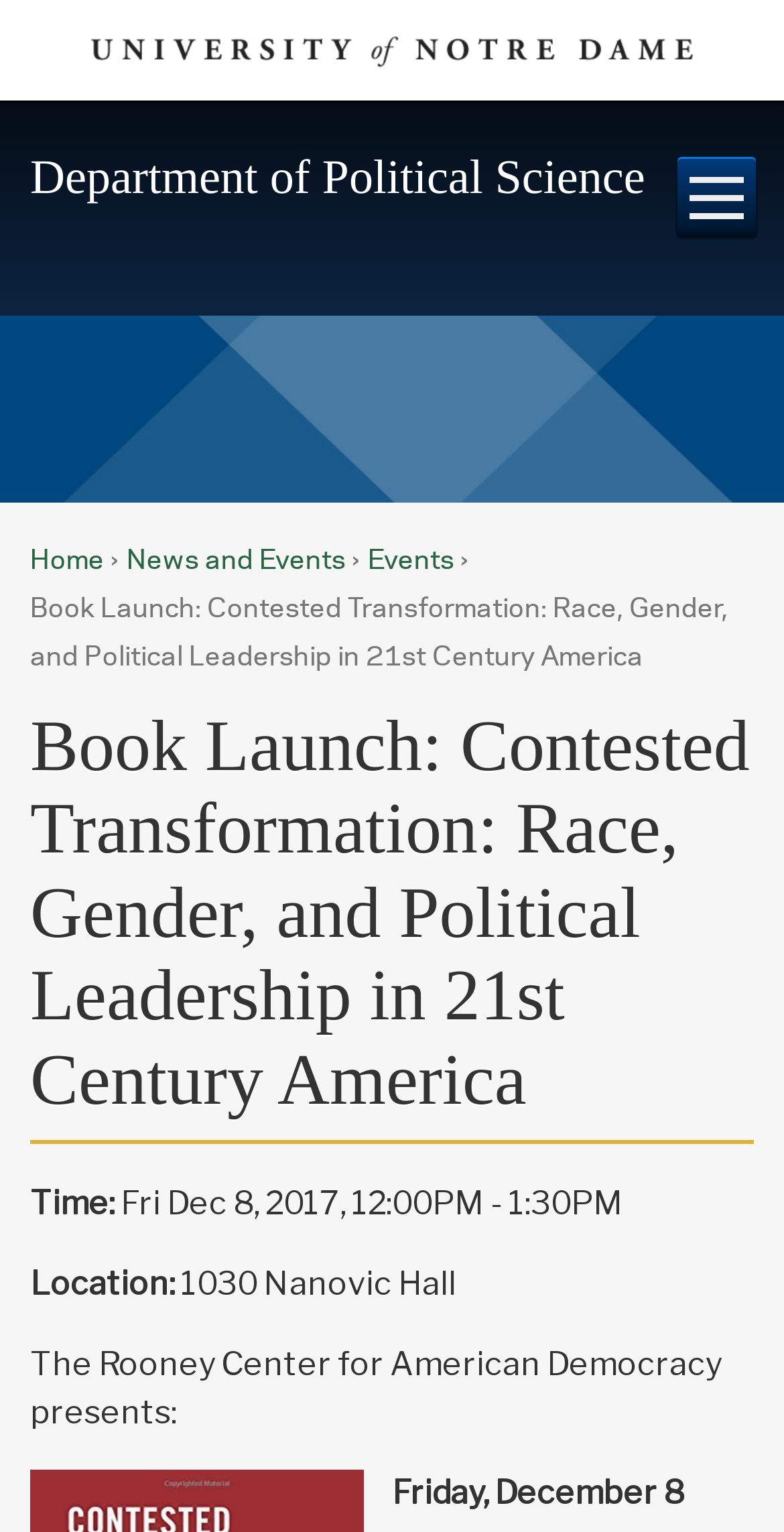Determine the bounding box coordinates for the HTML element described here: "University of Notre Dame".

[0.114, 0.0, 0.886, 0.066]